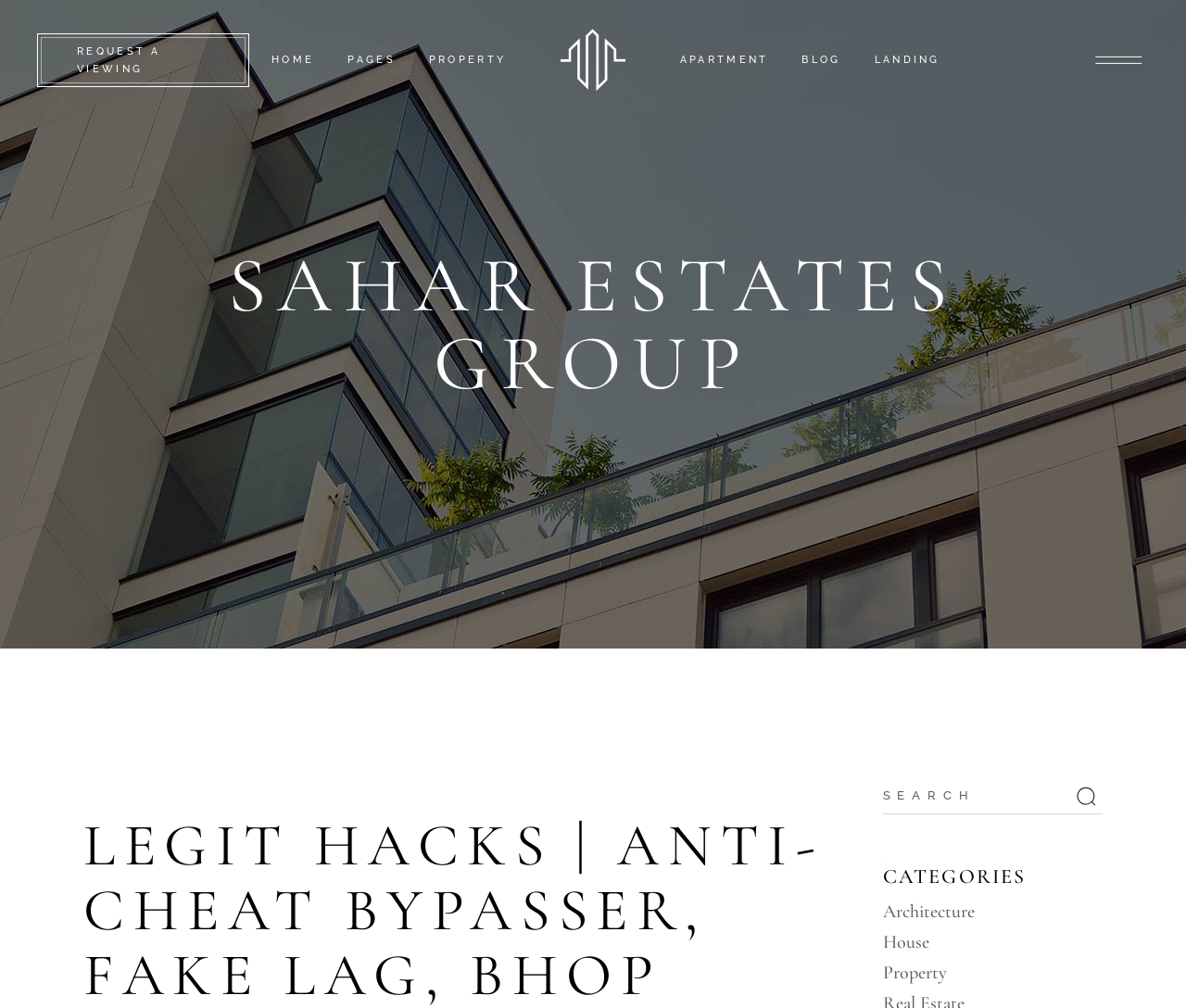Determine the coordinates of the bounding box that should be clicked to complete the instruction: "Search for something". The coordinates should be represented by four float numbers between 0 and 1: [left, top, right, bottom].

[0.744, 0.772, 0.93, 0.808]